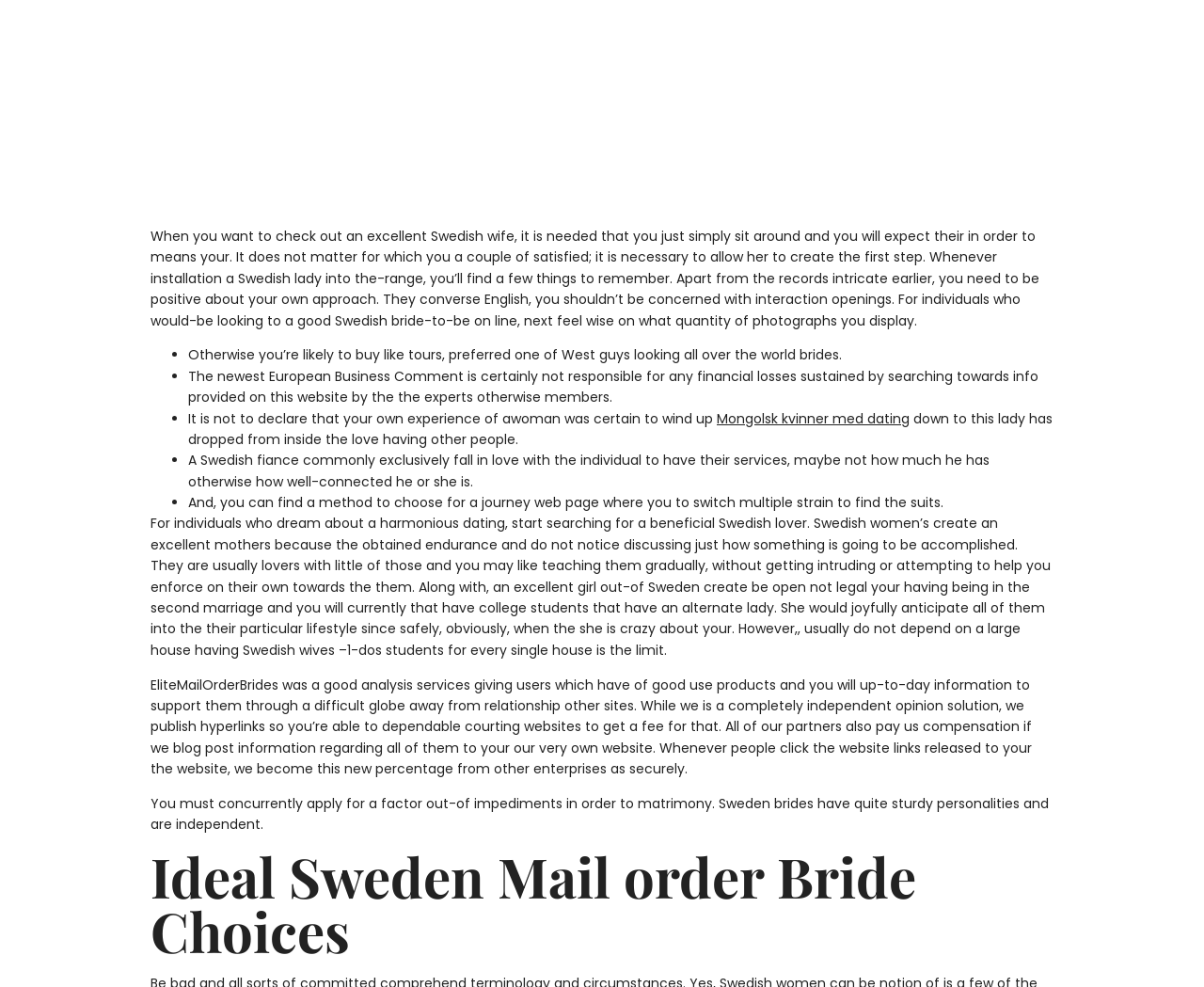Find the primary header on the webpage and provide its text.

The Idiot’s Help guide to Swedish Mail order Brides Said